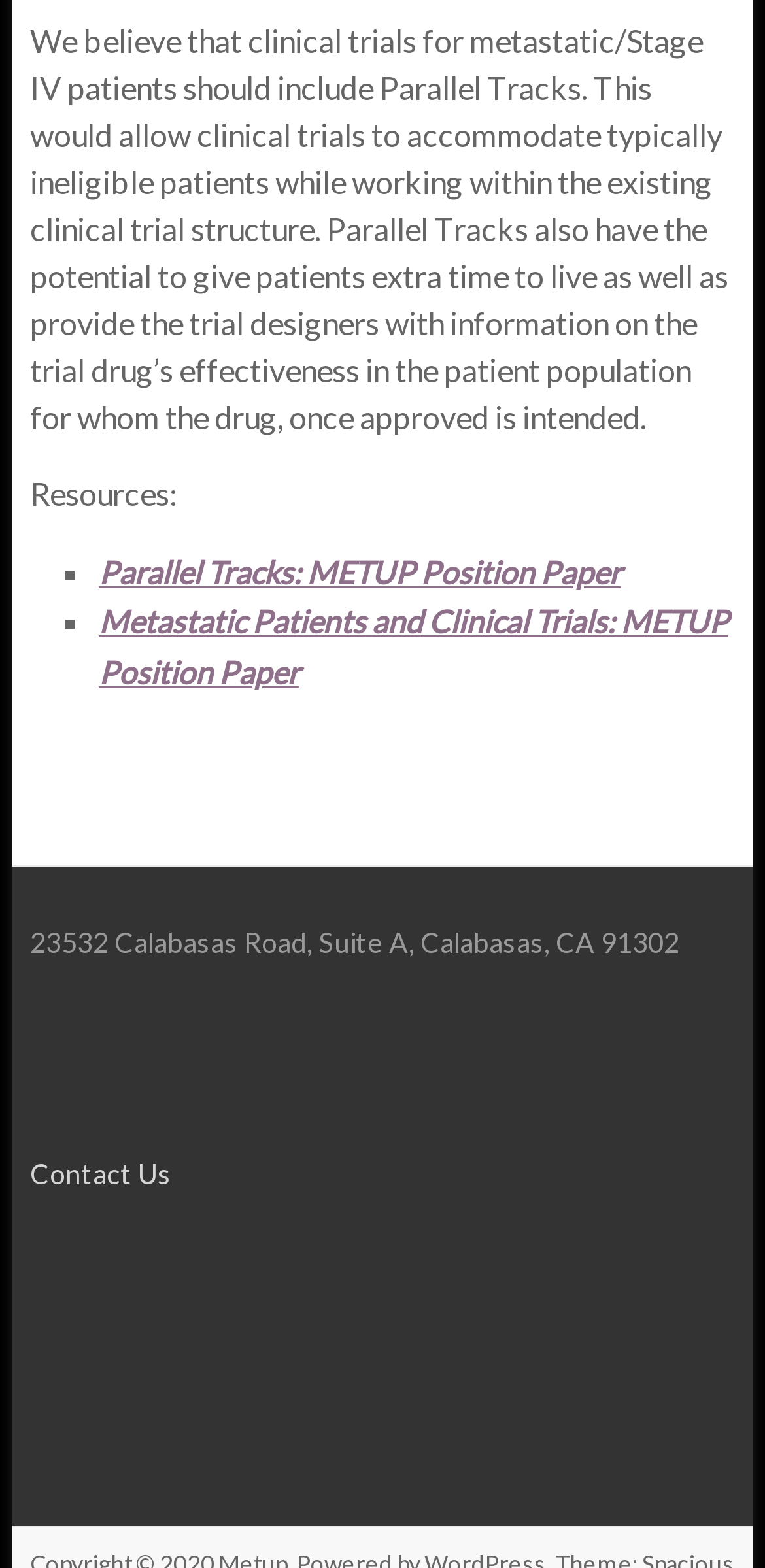How many resources are listed on the webpage?
Please give a detailed and elaborate answer to the question.

There are two resources listed on the webpage, namely 'Parallel Tracks: METUP Position Paper' and 'Metastatic Patients and Clinical Trials: METUP Position Paper', as indicated by the ListMarker and link elements.